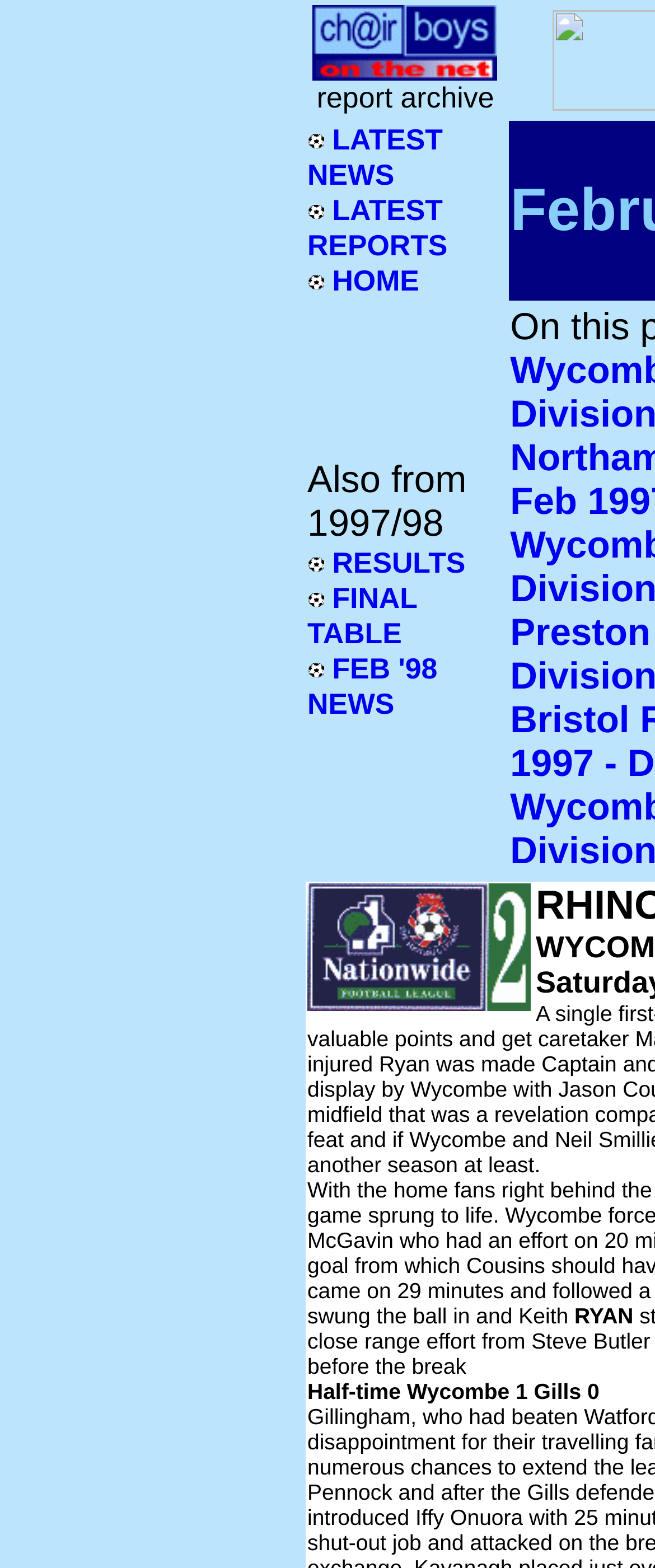Determine the bounding box of the UI component based on this description: "HOME". The bounding box coordinates should be four float values between 0 and 1, i.e., [left, top, right, bottom].

[0.507, 0.168, 0.64, 0.19]